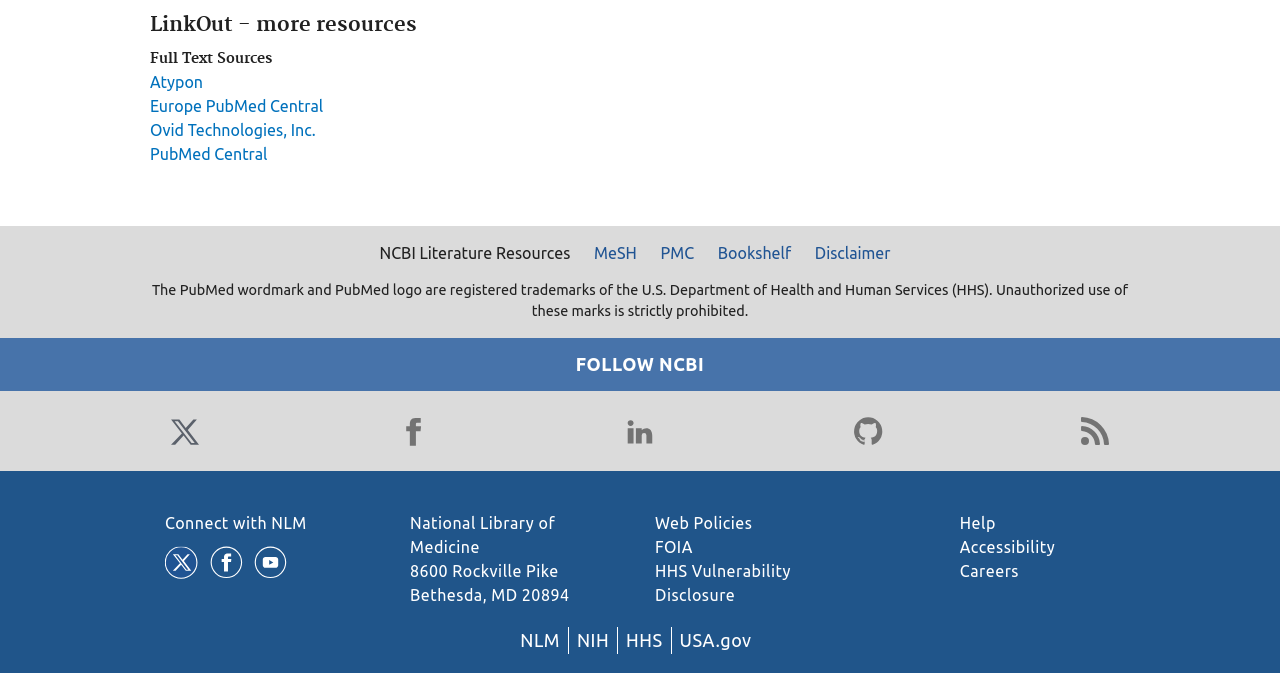How many links are there under 'Links to NCBI Literature Resources'?
Refer to the screenshot and answer in one word or phrase.

4